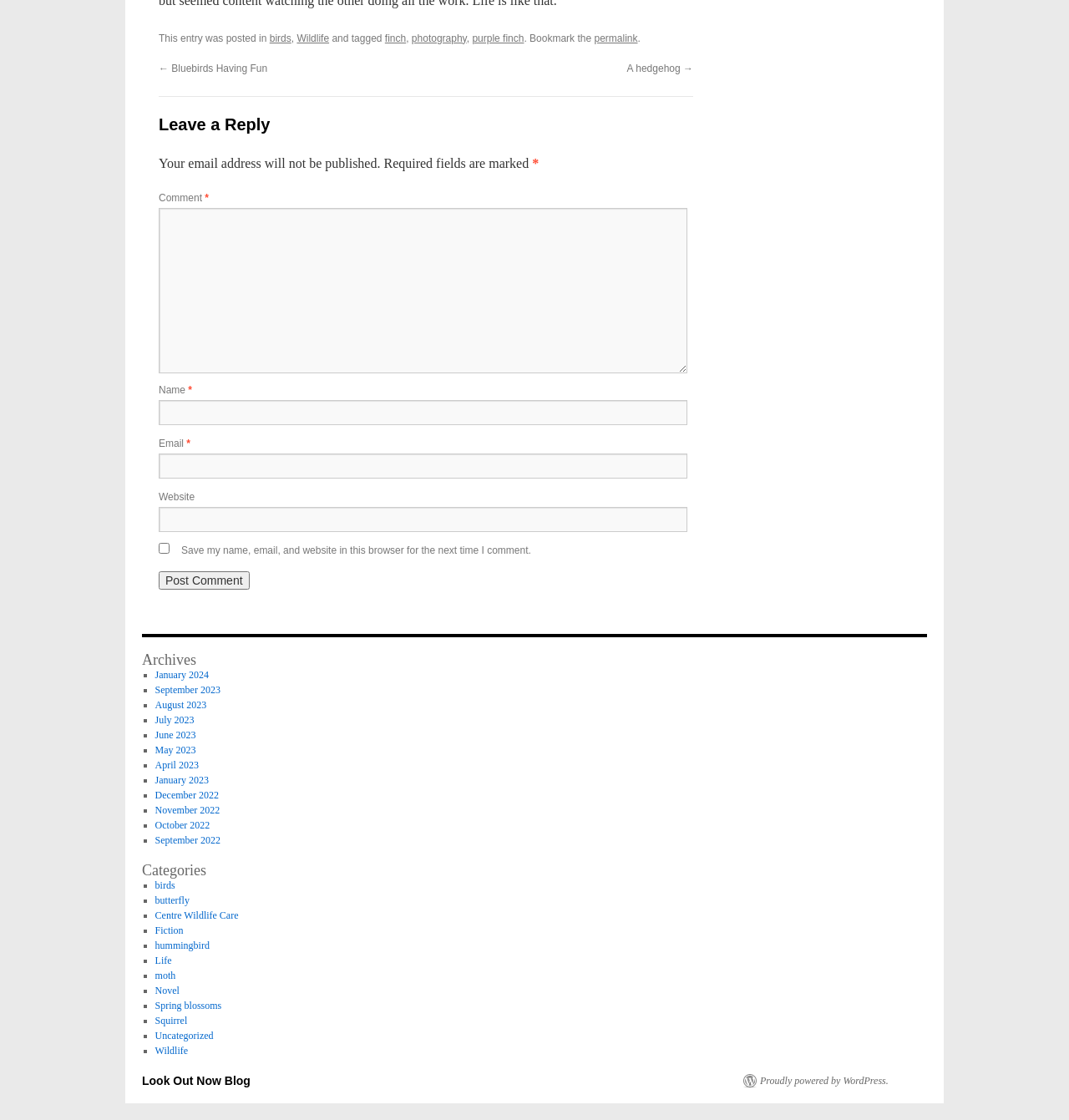What are the archives of the website organized by?
Relying on the image, give a concise answer in one word or a brief phrase.

months